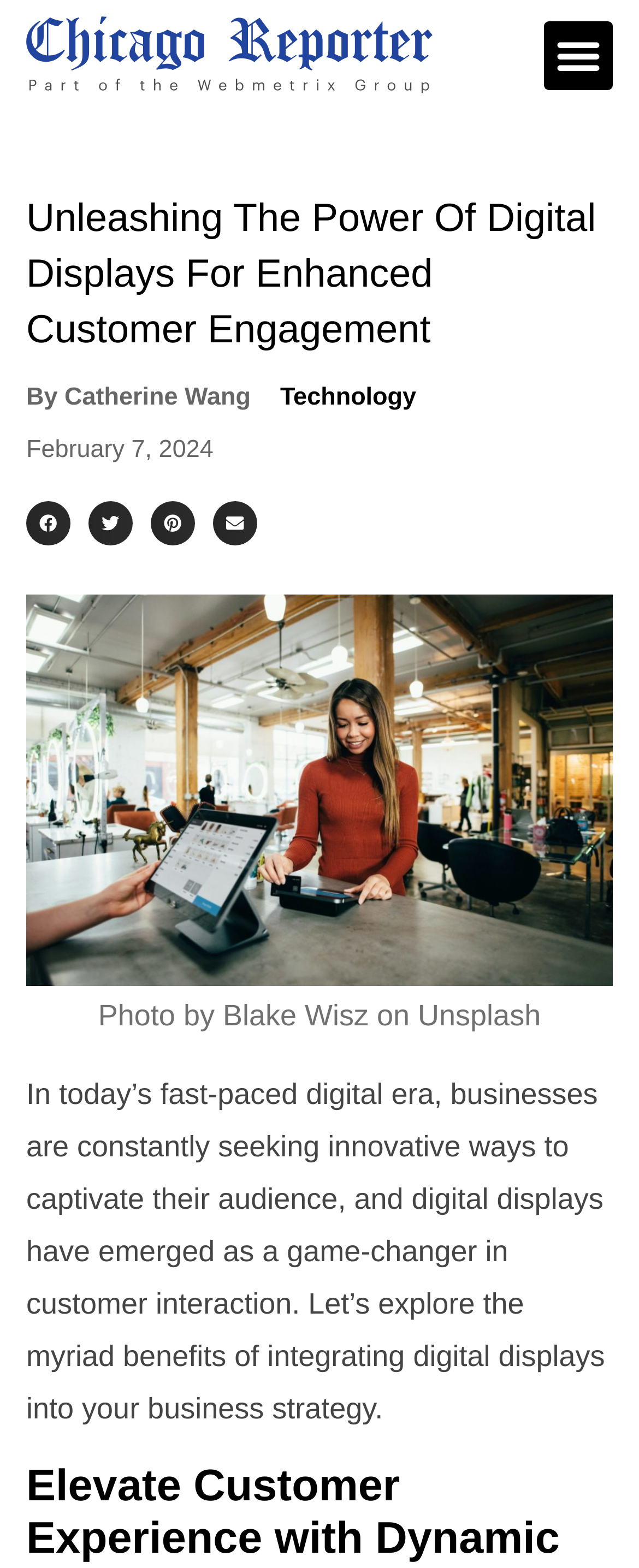Provide a single word or phrase to answer the given question: 
What is the publication date of the article?

February 7, 2024